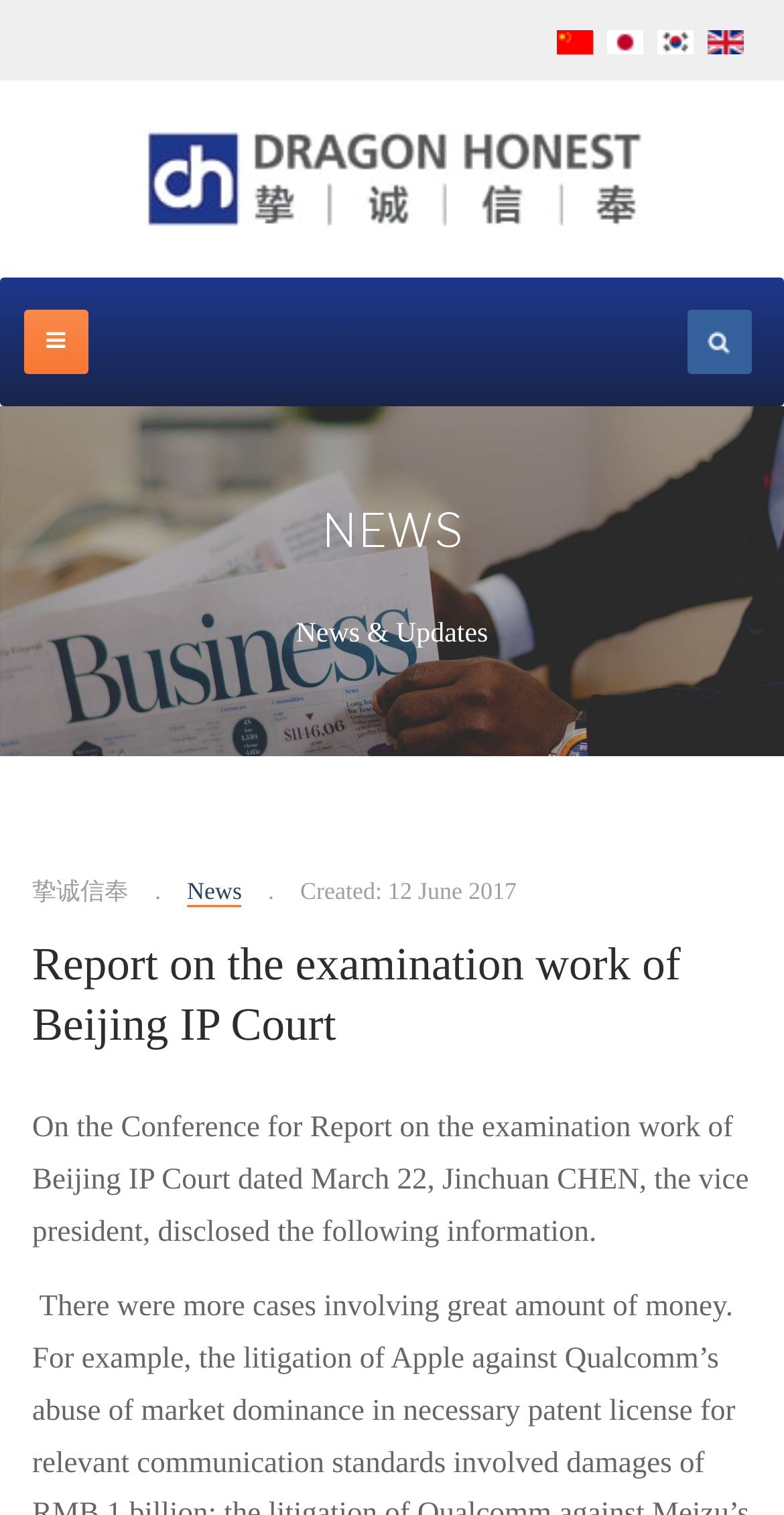Indicate the bounding box coordinates of the element that needs to be clicked to satisfy the following instruction: "Switch to English". The coordinates should be four float numbers between 0 and 1, i.e., [left, top, right, bottom].

[0.903, 0.017, 0.949, 0.036]